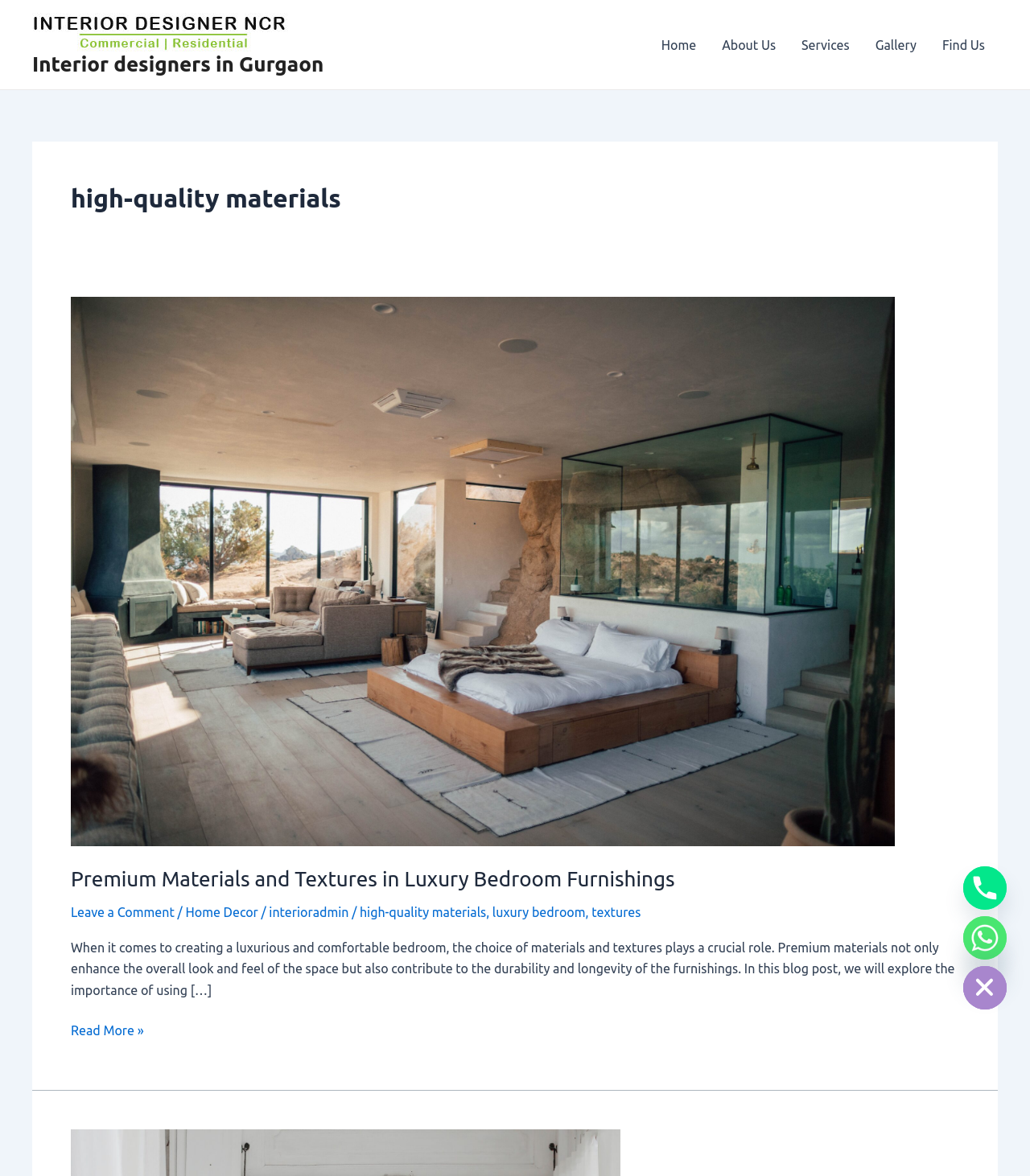Please identify the bounding box coordinates of the region to click in order to complete the given instruction: "Click on the 'Interior-Designer-in-Gurgaon' link". The coordinates should be four float numbers between 0 and 1, i.e., [left, top, right, bottom].

[0.031, 0.02, 0.28, 0.032]